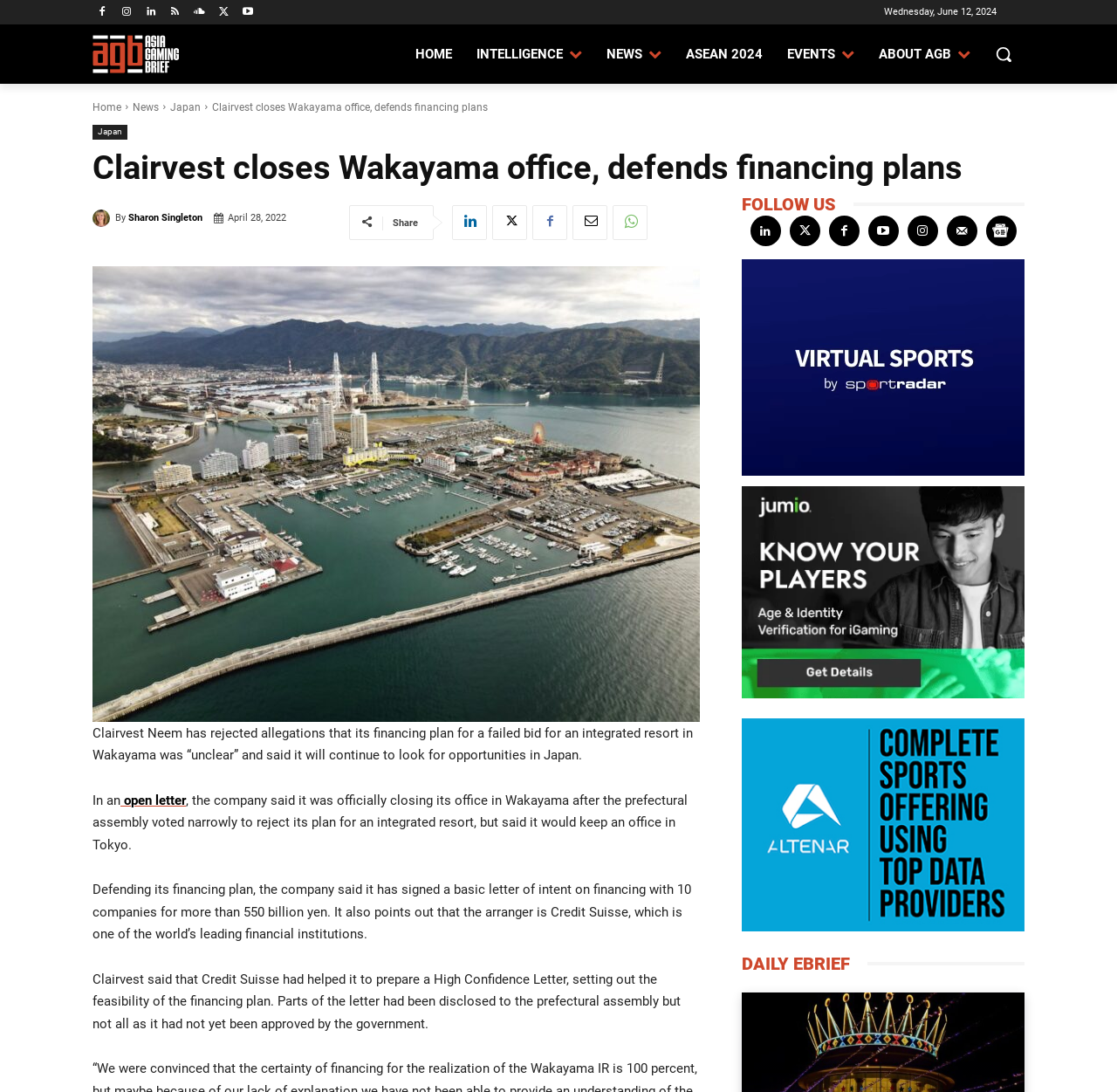Locate the bounding box coordinates of the clickable region to complete the following instruction: "Follow AGB on social media."

[0.671, 0.197, 0.699, 0.225]